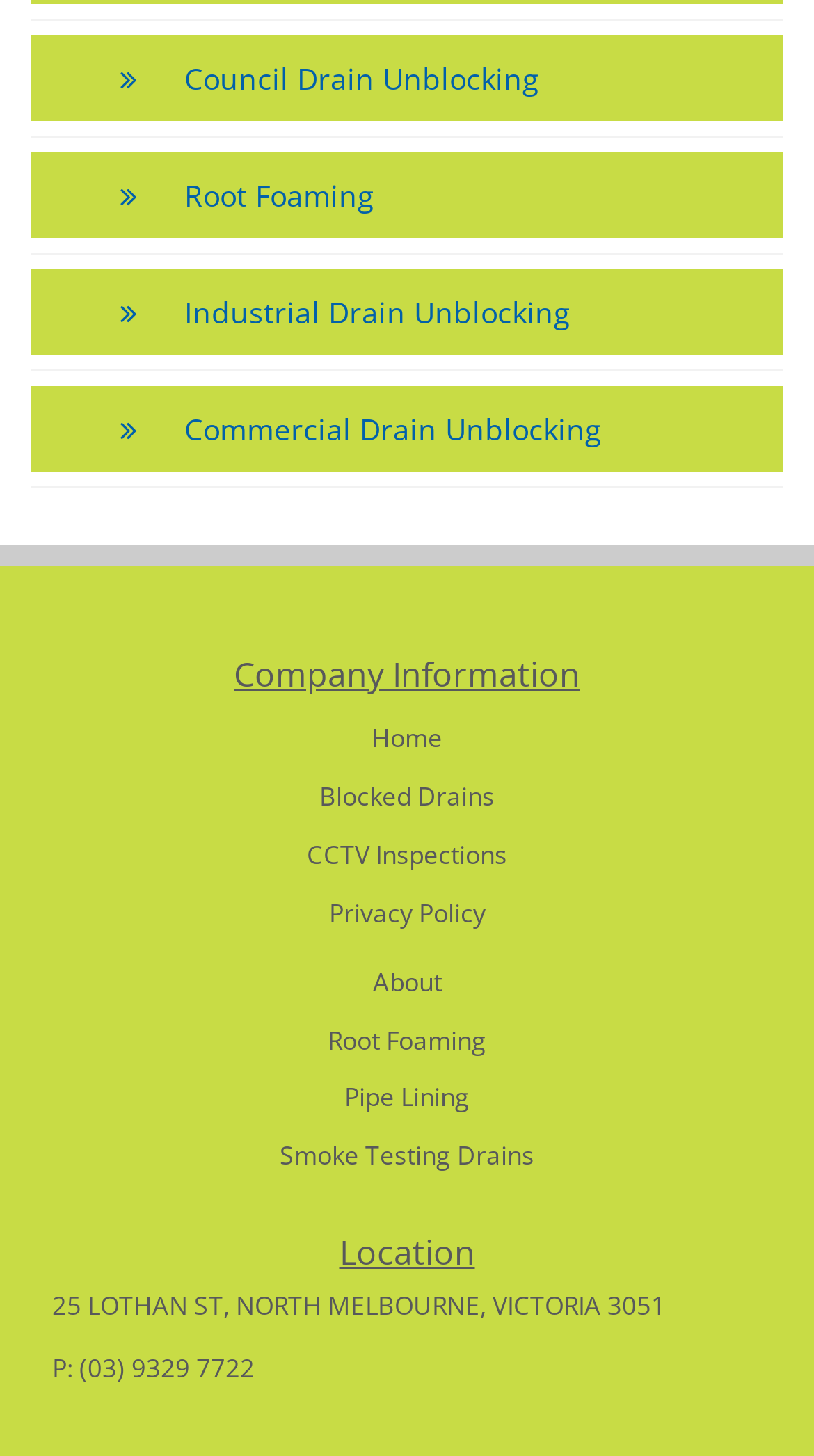Please locate the bounding box coordinates of the element that should be clicked to achieve the given instruction: "Click on Root Foaming".

[0.226, 0.119, 0.91, 0.15]